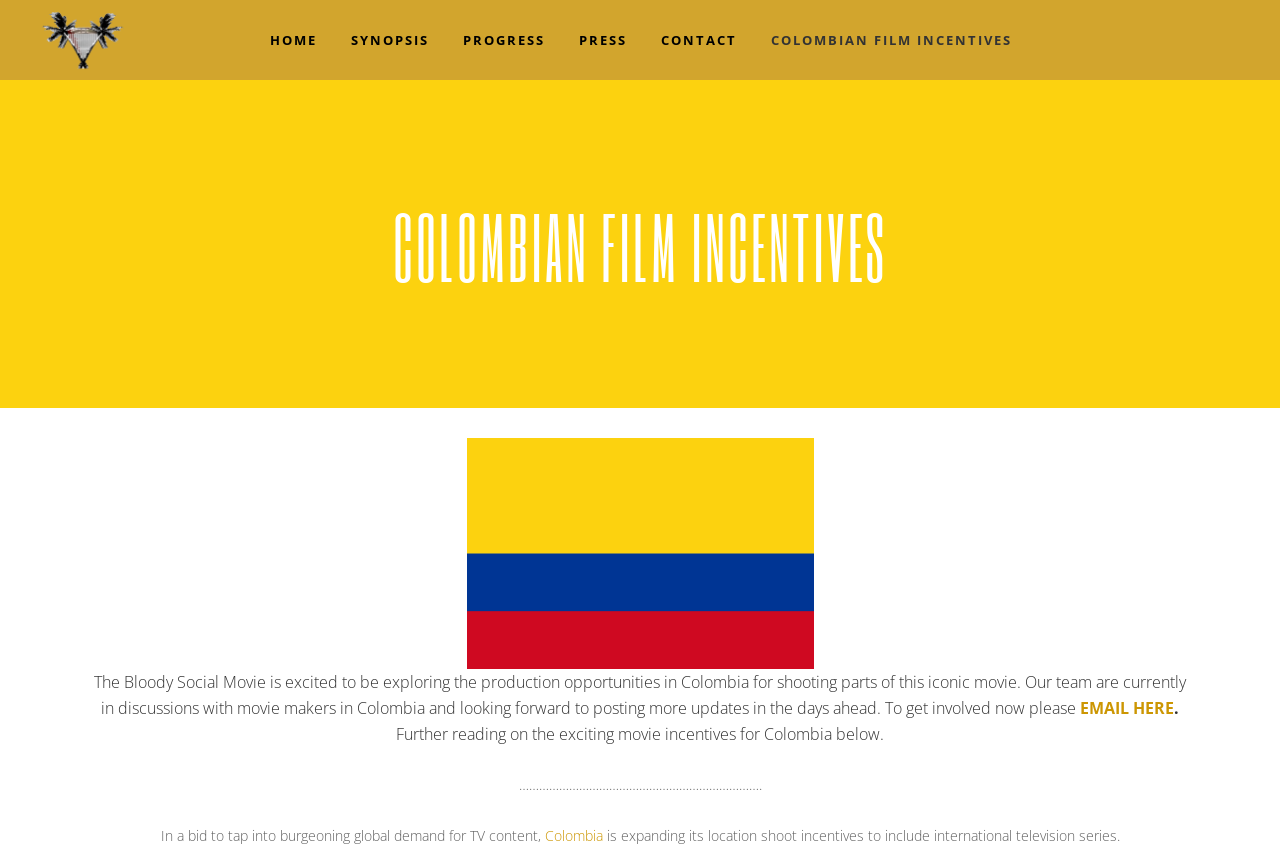Locate the bounding box coordinates of the element you need to click to accomplish the task described by this instruction: "Click the COLOMBIAN FILM INCENTIVES link".

[0.589, 0.0, 0.804, 0.093]